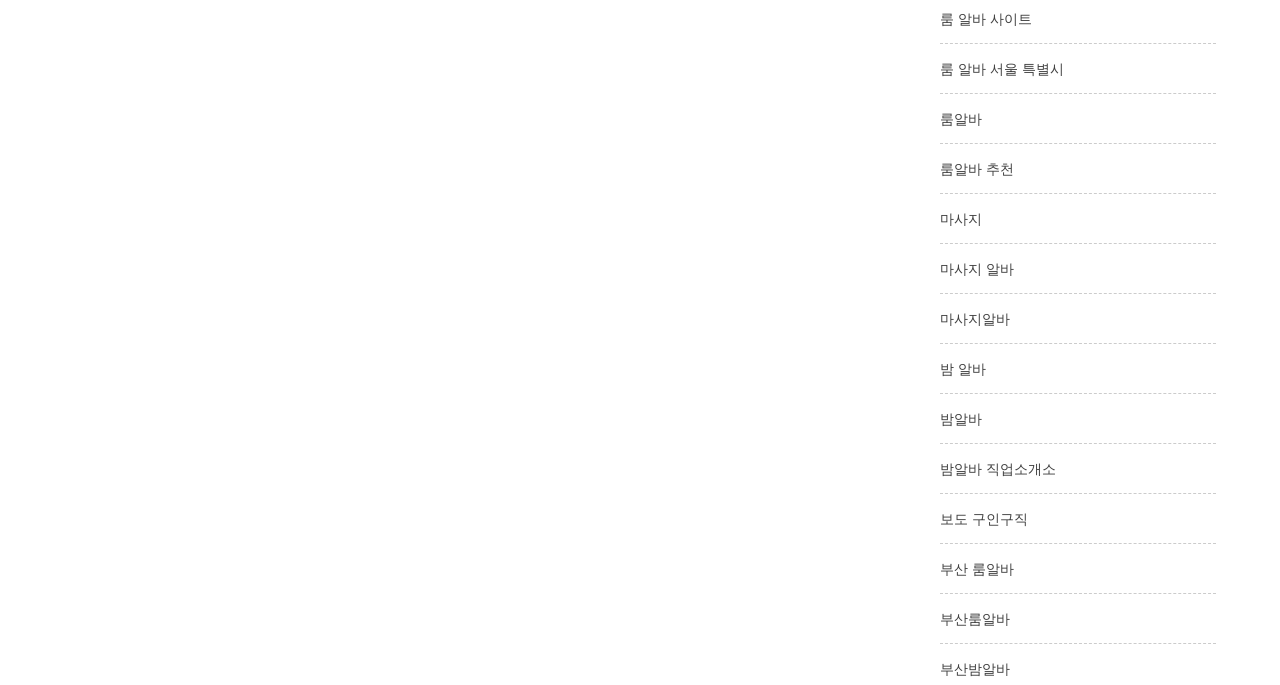Please determine the bounding box coordinates of the element's region to click for the following instruction: "Read the blog post".

None